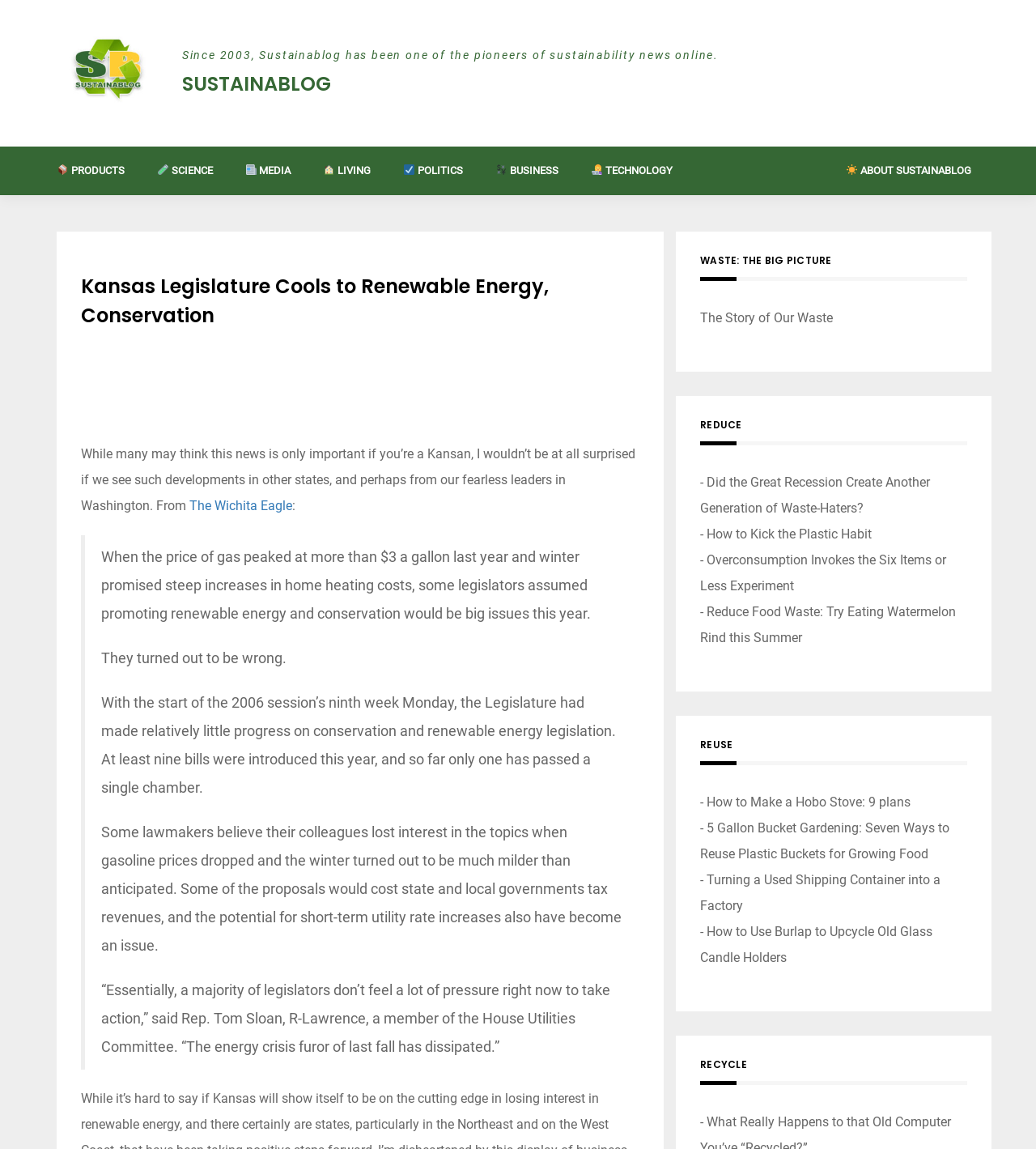Highlight the bounding box coordinates of the region I should click on to meet the following instruction: "Click on the 'SUSTAINABLOG' link".

[0.176, 0.061, 0.319, 0.085]